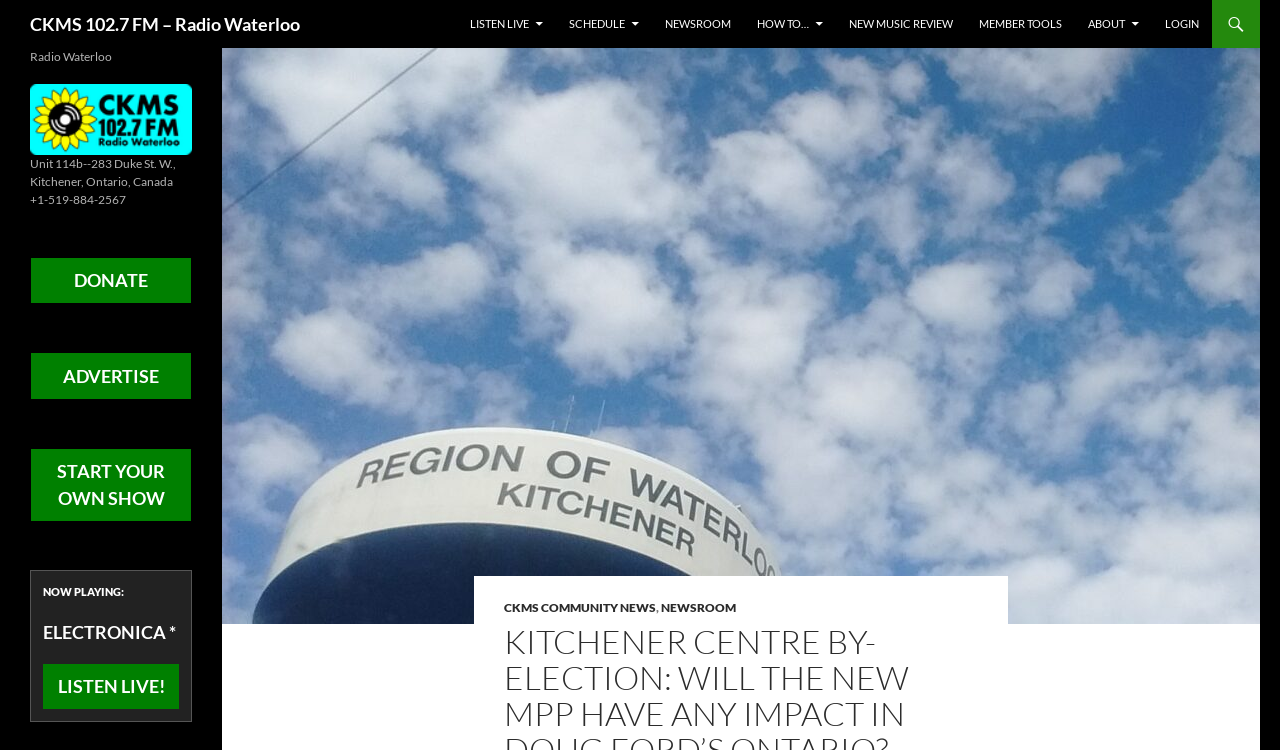Please determine the headline of the webpage and provide its content.

CKMS 102.7 FM – Radio Waterloo